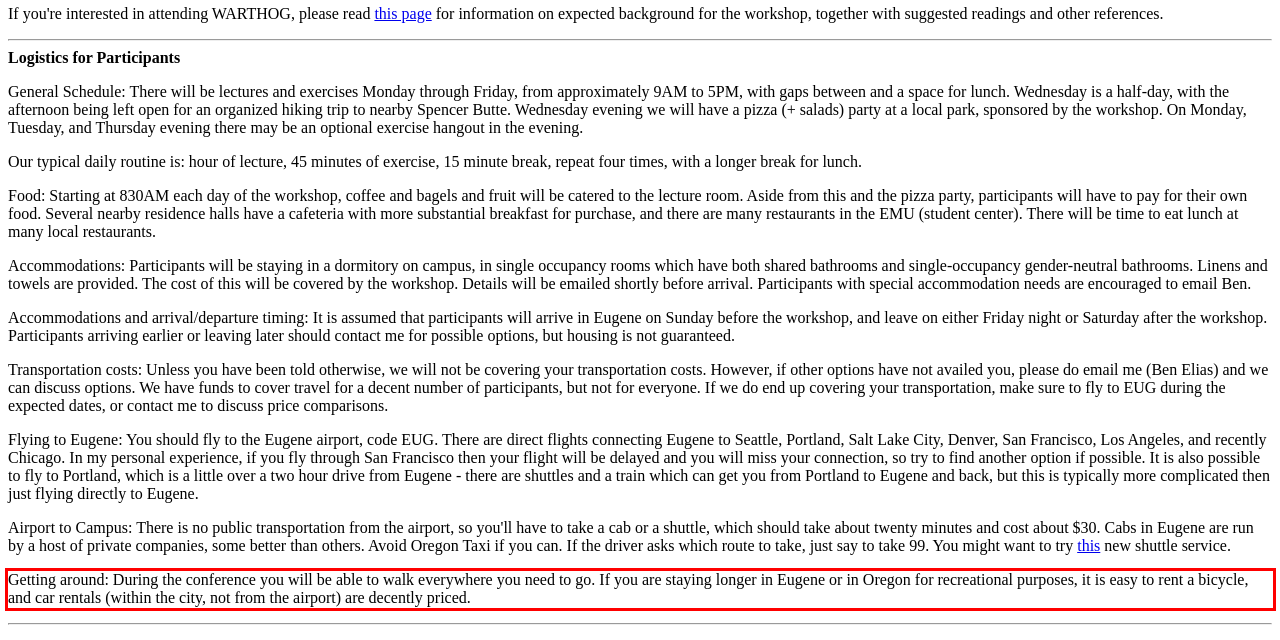Inspect the webpage screenshot that has a red bounding box and use OCR technology to read and display the text inside the red bounding box.

Getting around: During the conference you will be able to walk everywhere you need to go. If you are staying longer in Eugene or in Oregon for recreational purposes, it is easy to rent a bicycle, and car rentals (within the city, not from the airport) are decently priced.